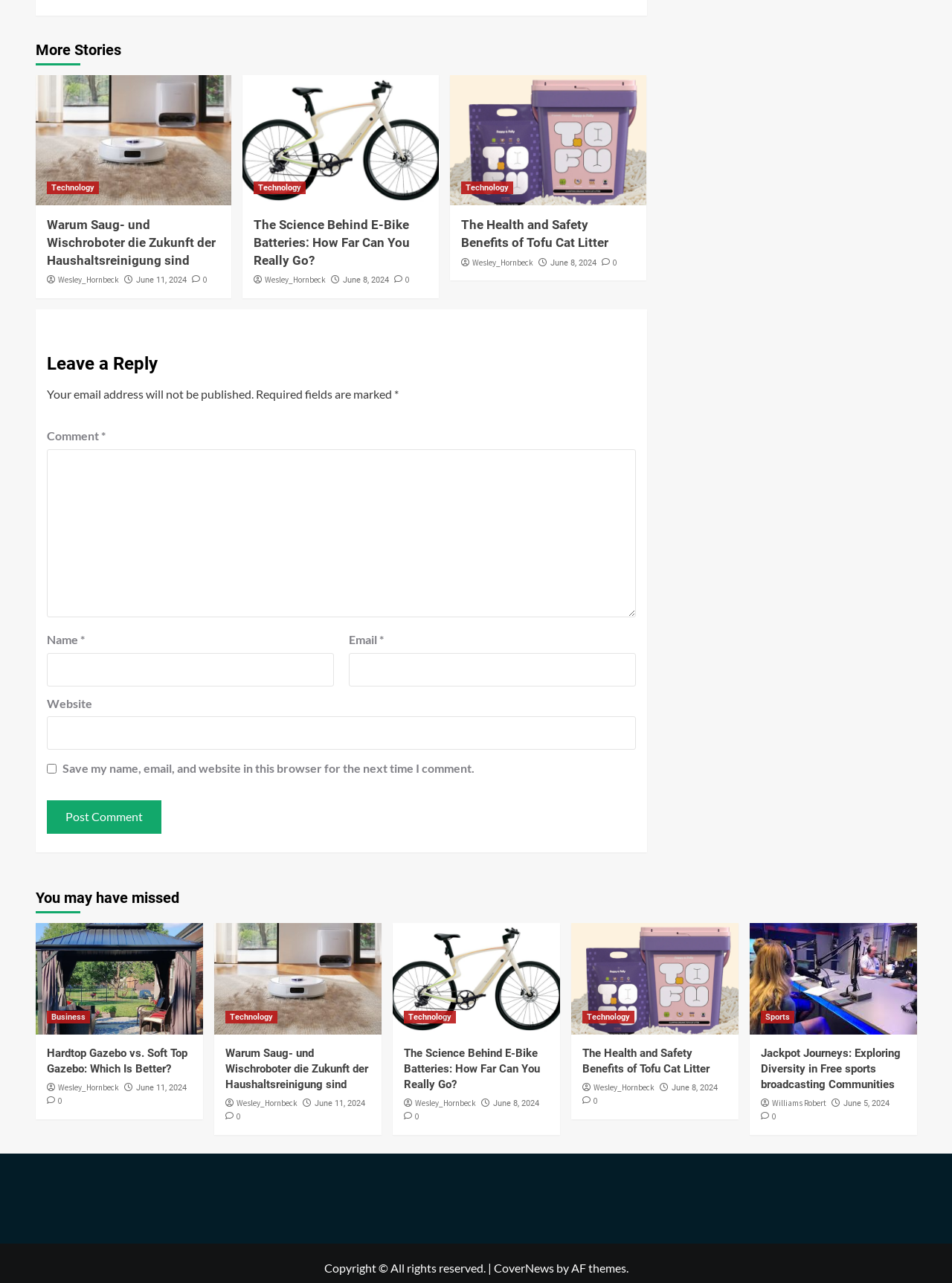Please provide a brief answer to the following inquiry using a single word or phrase:
How many fields are required to post a comment?

Three